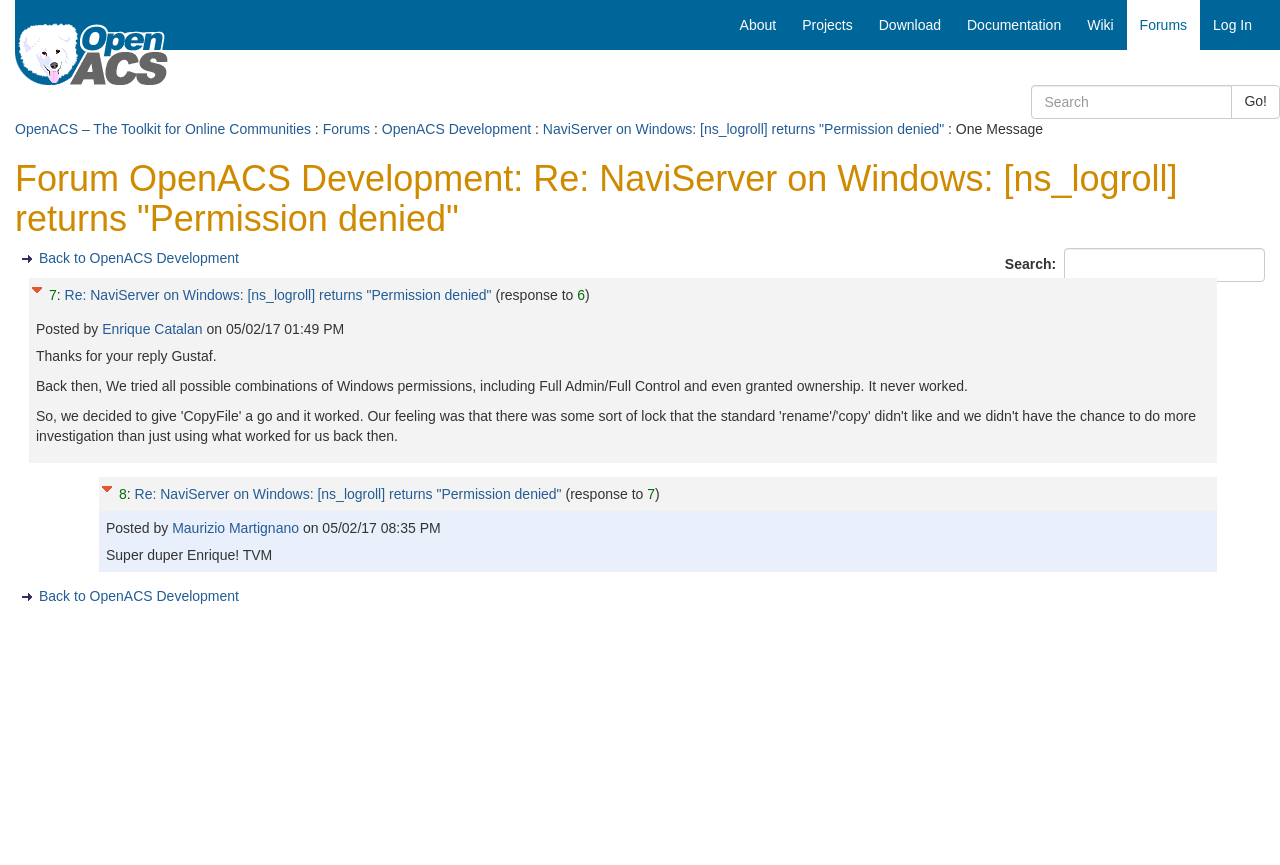Please locate the clickable area by providing the bounding box coordinates to follow this instruction: "Click the 'Back to OpenACS Development' link".

[0.03, 0.289, 0.187, 0.308]